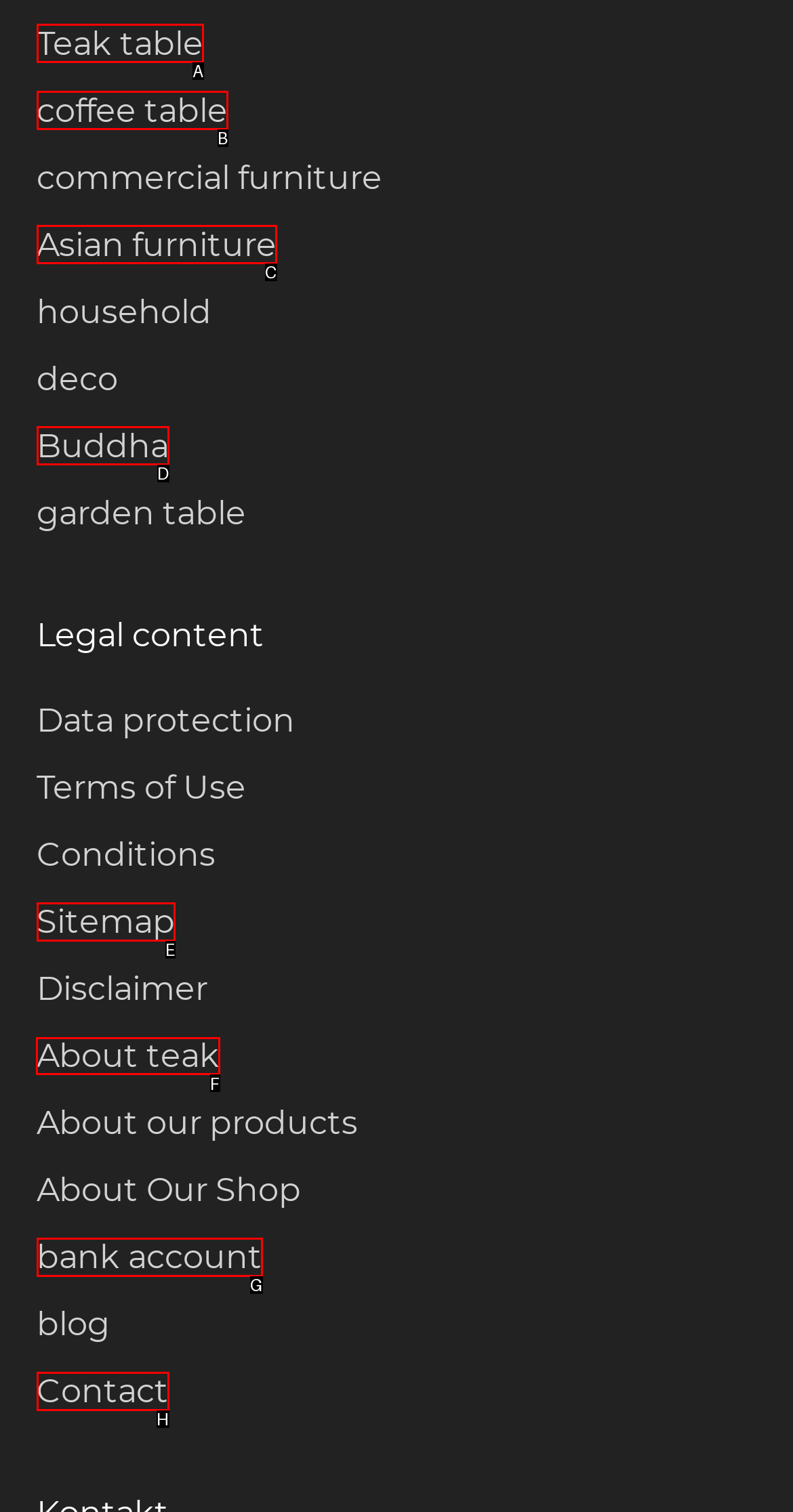Identify the HTML element you need to click to achieve the task: Find us on Twitter. Respond with the corresponding letter of the option.

None